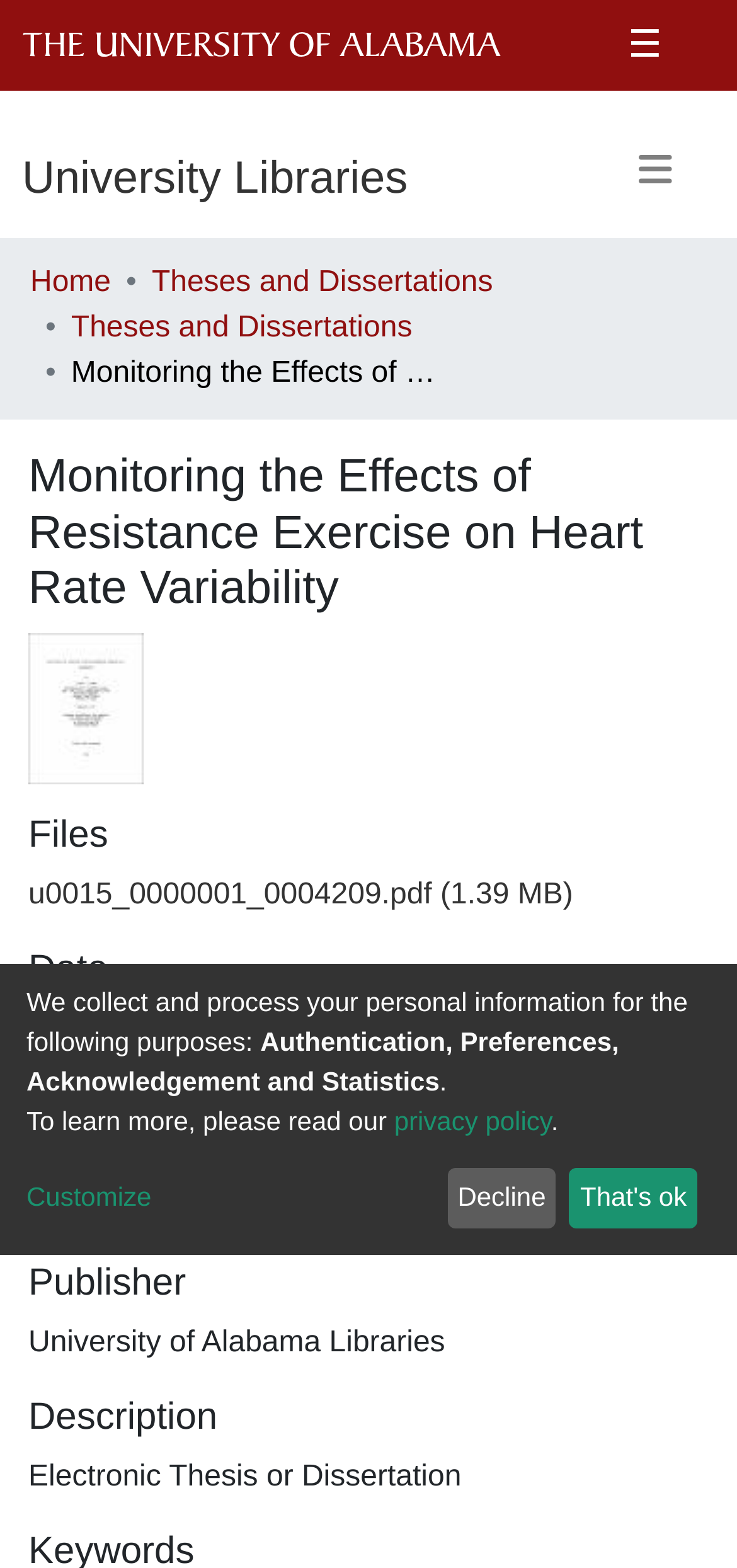Give a concise answer using one word or a phrase to the following question:
What is the type of document?

Thesis or Dissertation